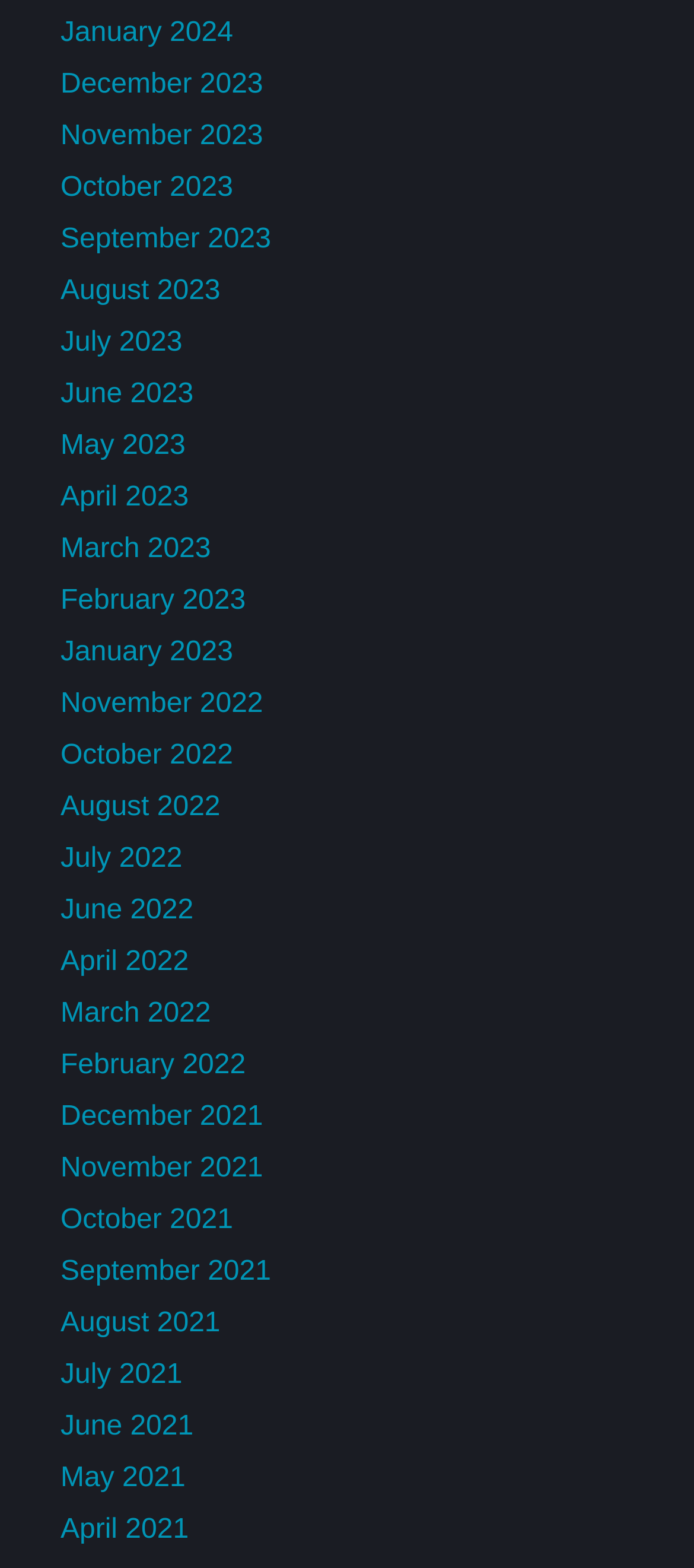Please identify the bounding box coordinates of the clickable region that I should interact with to perform the following instruction: "Go to December 2023". The coordinates should be expressed as four float numbers between 0 and 1, i.e., [left, top, right, bottom].

[0.087, 0.044, 0.379, 0.064]